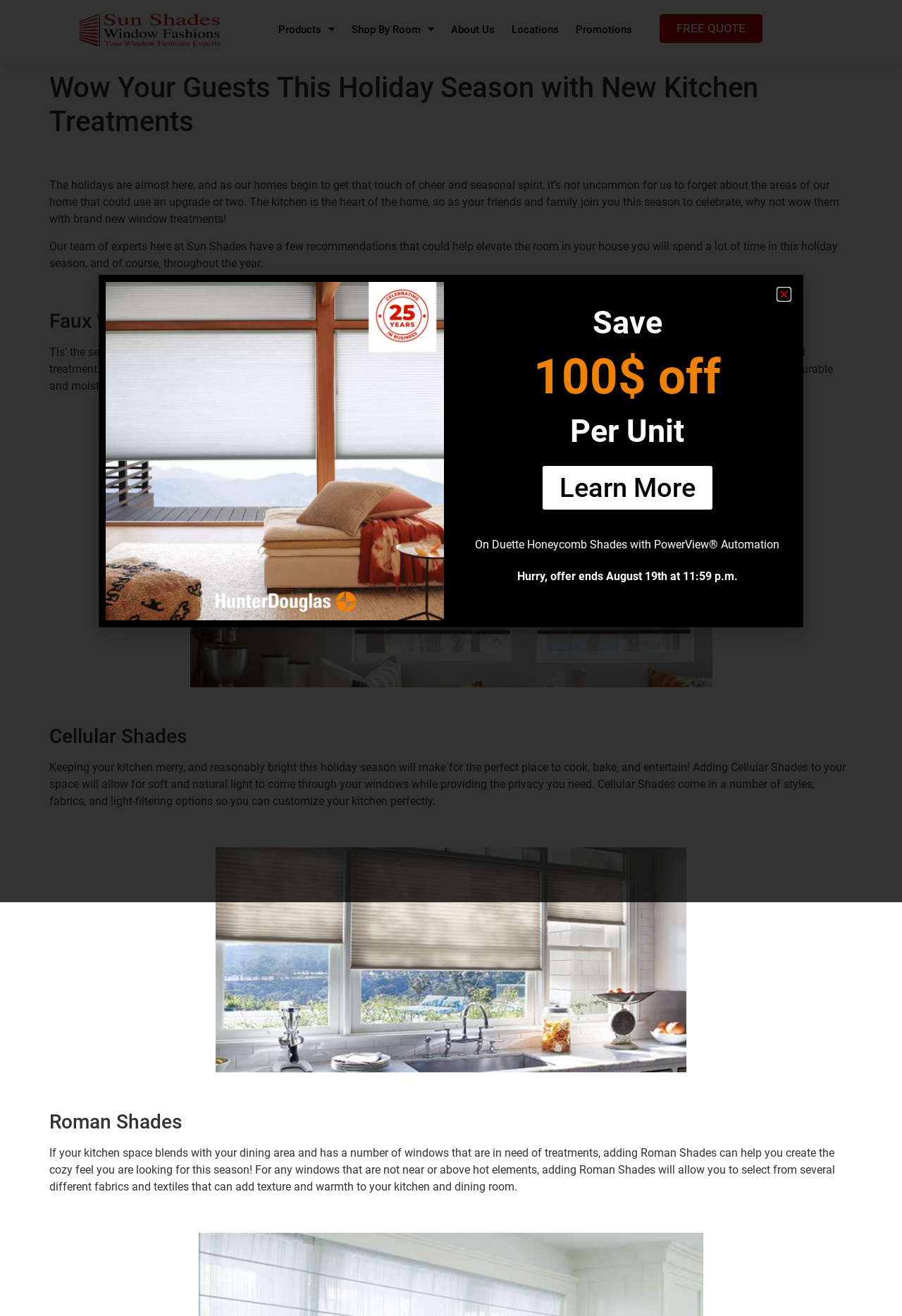Create a detailed summary of all the visual and textual information on the webpage.

This webpage is about Sun Shades, a company that offers various window treatment options for homes. At the top of the page, there is a navigation menu with links to different sections, including "Products", "Shop By Room", "About Us", "Locations", and "Promotions". On the right side of the navigation menu, there is a "FREE QUOTE" link and a search bar.

Below the navigation menu, there is a large header that reads "Wow Your Guests This Holiday Season with New Kitchen Treatments". This is followed by a brief introduction to the importance of upgrading kitchen window treatments during the holiday season.

The main content of the page is divided into three sections, each highlighting a different type of window treatment: Faux Wood Blinds, Cellular Shades, and Roman Shades. Each section has a heading, a brief description of the product, and an image showcasing the product in a kitchen setting.

The Faux Wood Blinds section is located at the top, with an image of Faux Wood Blinds in a kitchen on the right side. The Cellular Shades section is below it, with an image of Cellular Shades in a kitchen on the right side. The Roman Shades section is at the bottom, with no image.

On the right side of the page, there is a promotional section with a heading "Save" and a description of a limited-time offer for Duette Honeycomb Shades with PowerView Automation. There is also a "Learn More" link and a note that the offer ends on August 19th.

Overall, the webpage is designed to showcase Sun Shades' various window treatment options and promote a limited-time offer to potential customers.